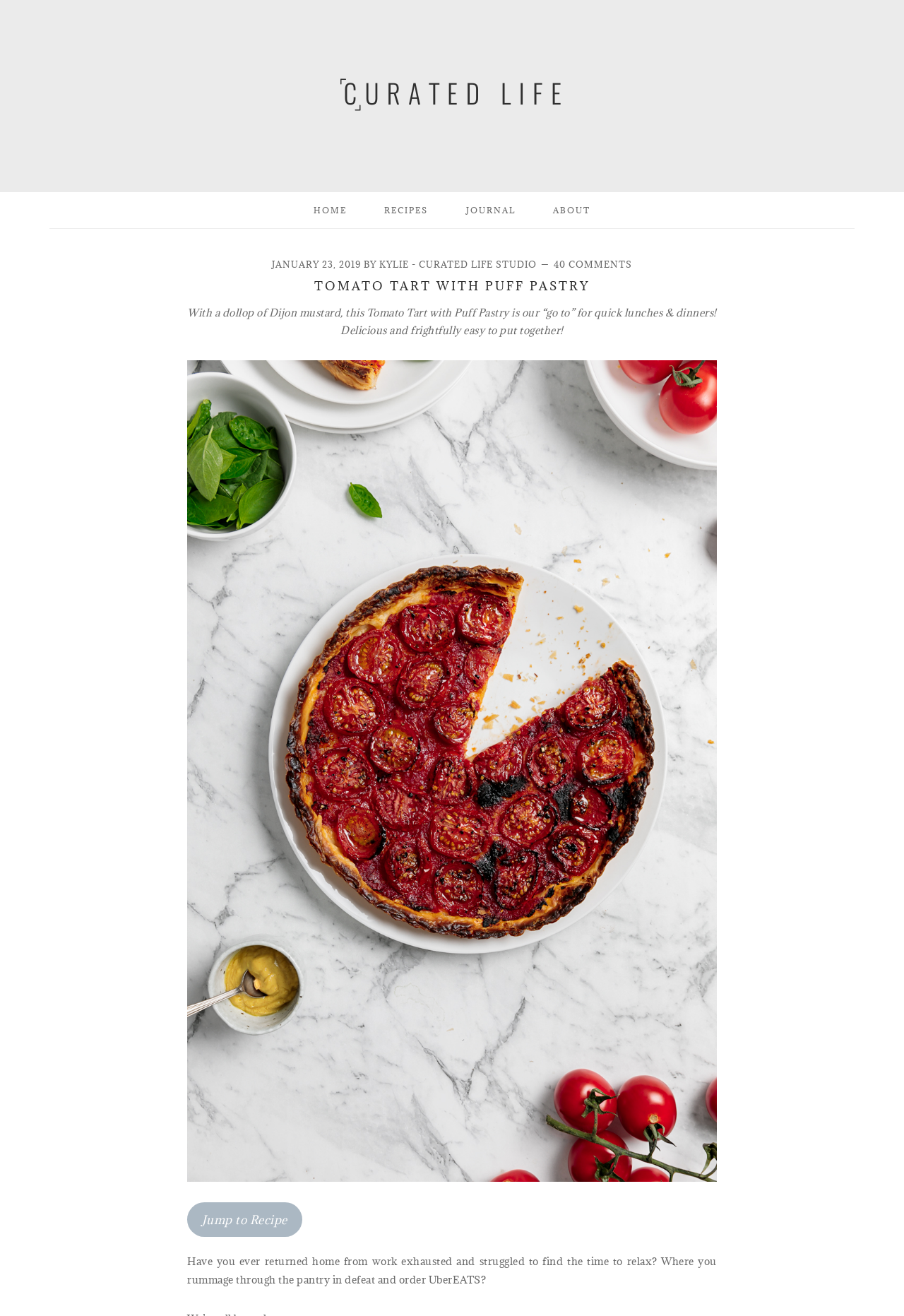Find the bounding box coordinates for the HTML element specified by: "40 Comments".

[0.612, 0.197, 0.699, 0.205]